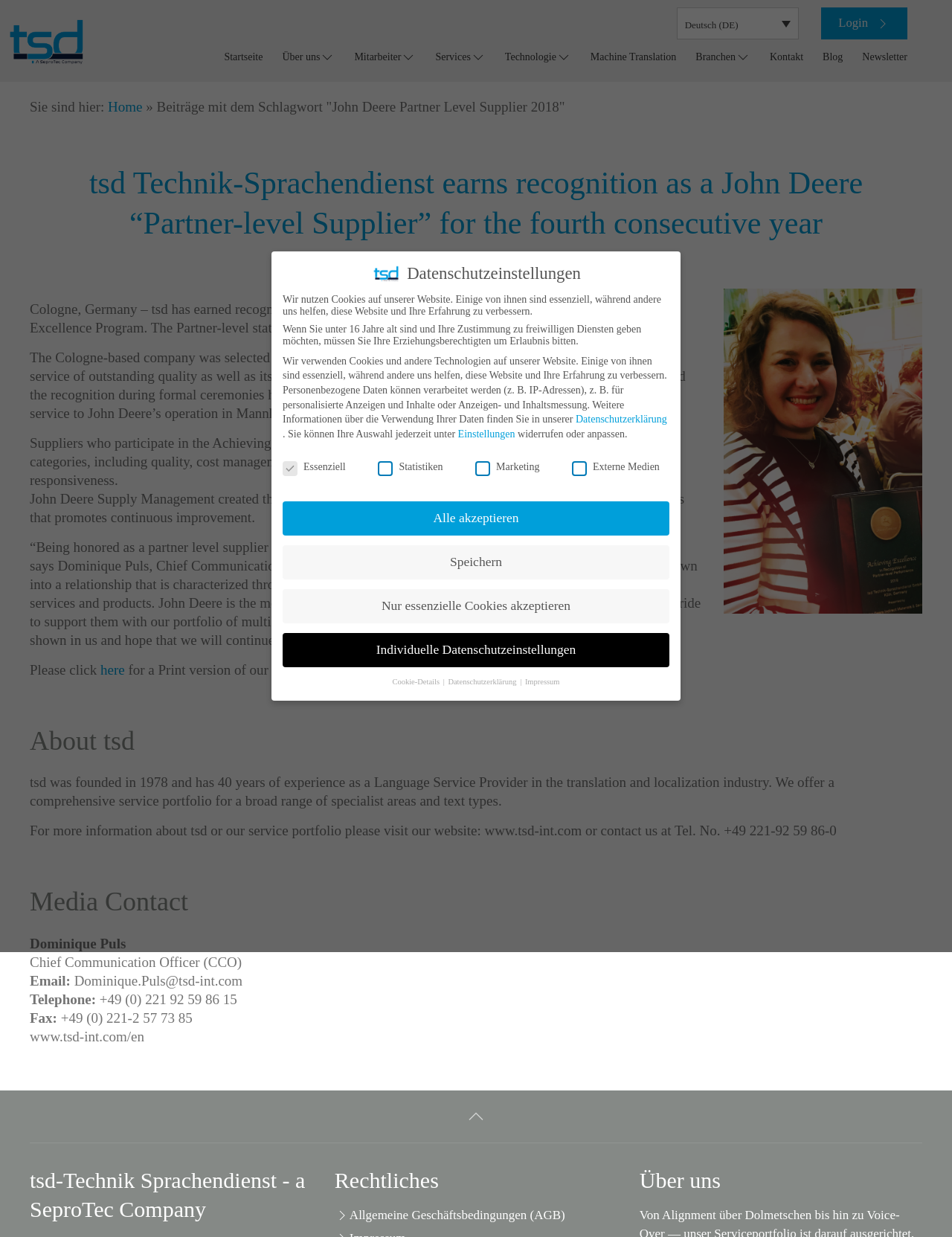Kindly determine the bounding box coordinates for the area that needs to be clicked to execute this instruction: "Read more about Über uns".

[0.286, 0.032, 0.362, 0.06]